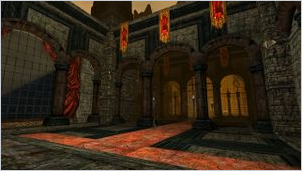Describe all elements and aspects of the image.

The image showcases the interior of Barad Gúlaran, a formidable structure characterized by its imposing architecture and dark tones. The scene captures a spacious corridor lined with intricately designed arches and ornate decorations. Rich red banners hang from the walls, adding a splash of color against the stone backdrop. The flooring features a distinctive pattern, with a warm, inviting pathway that contrasts with the cold stone surfaces. The ambient lighting, emanating from the arches, creates a mysterious atmosphere, hinting at the grand scale and historical significance of this instance. Overall, this image encapsulates the grandeur and intricacy of Barad Gúlaran’s interior, inviting viewers to explore its depths.